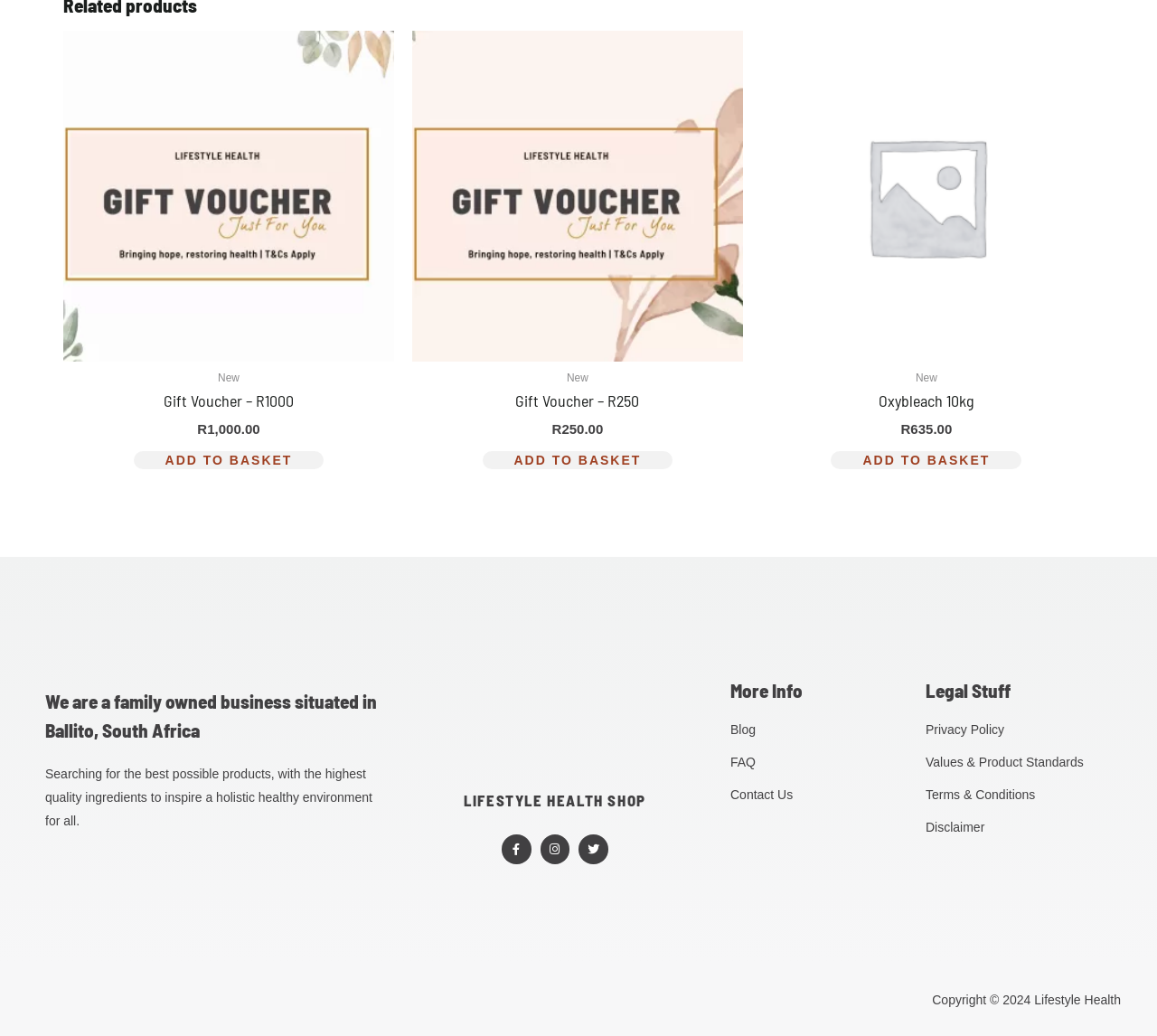Find and indicate the bounding box coordinates of the region you should select to follow the given instruction: "Visit the Facebook page".

[0.434, 0.806, 0.459, 0.834]